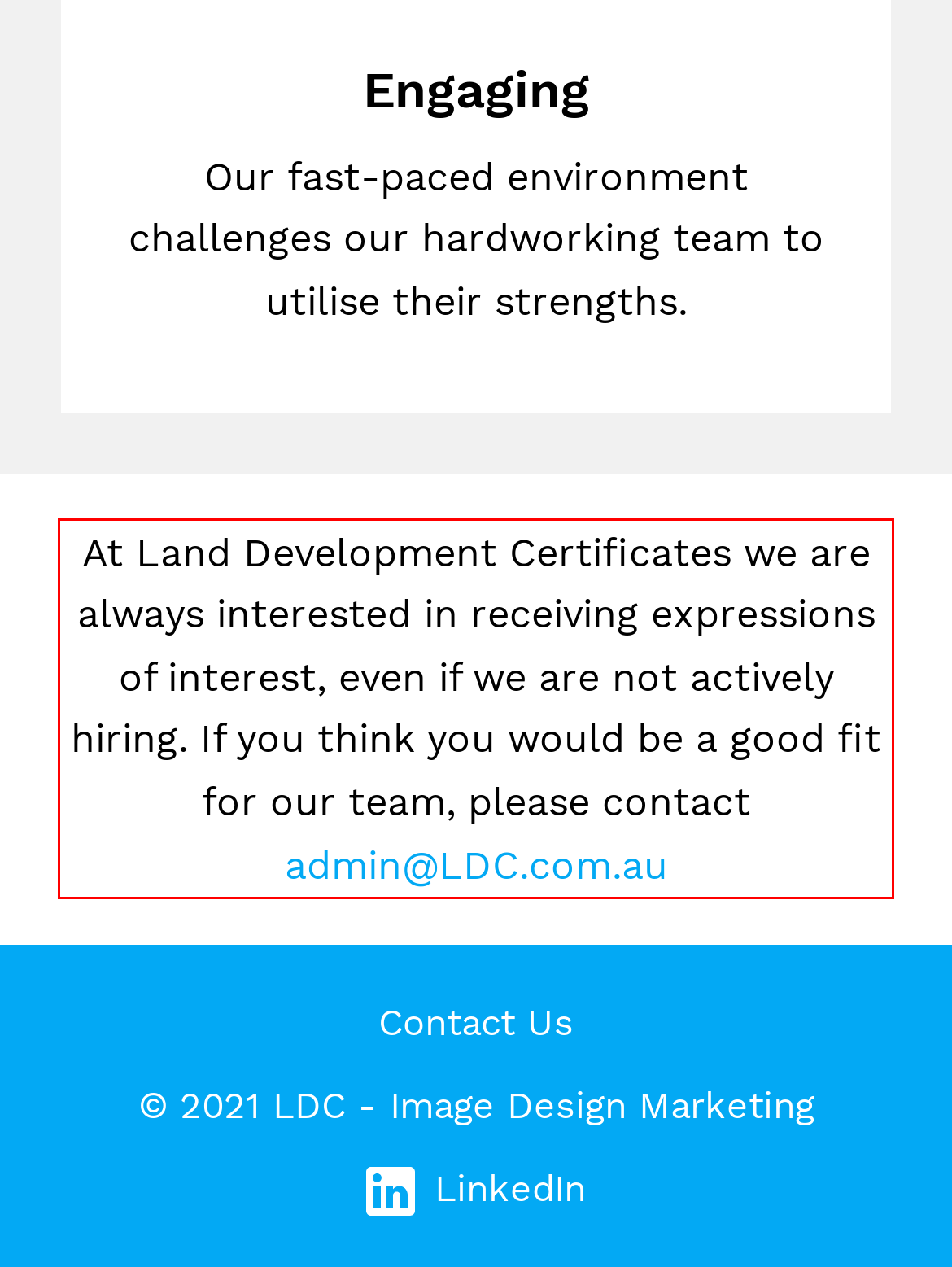Analyze the screenshot of the webpage that features a red bounding box and recognize the text content enclosed within this red bounding box.

At Land Development Certificates we are always interested in receiving expressions of interest, even if we are not actively hiring. If you think you would be a good fit for our team, please contact admin@LDC.com.au